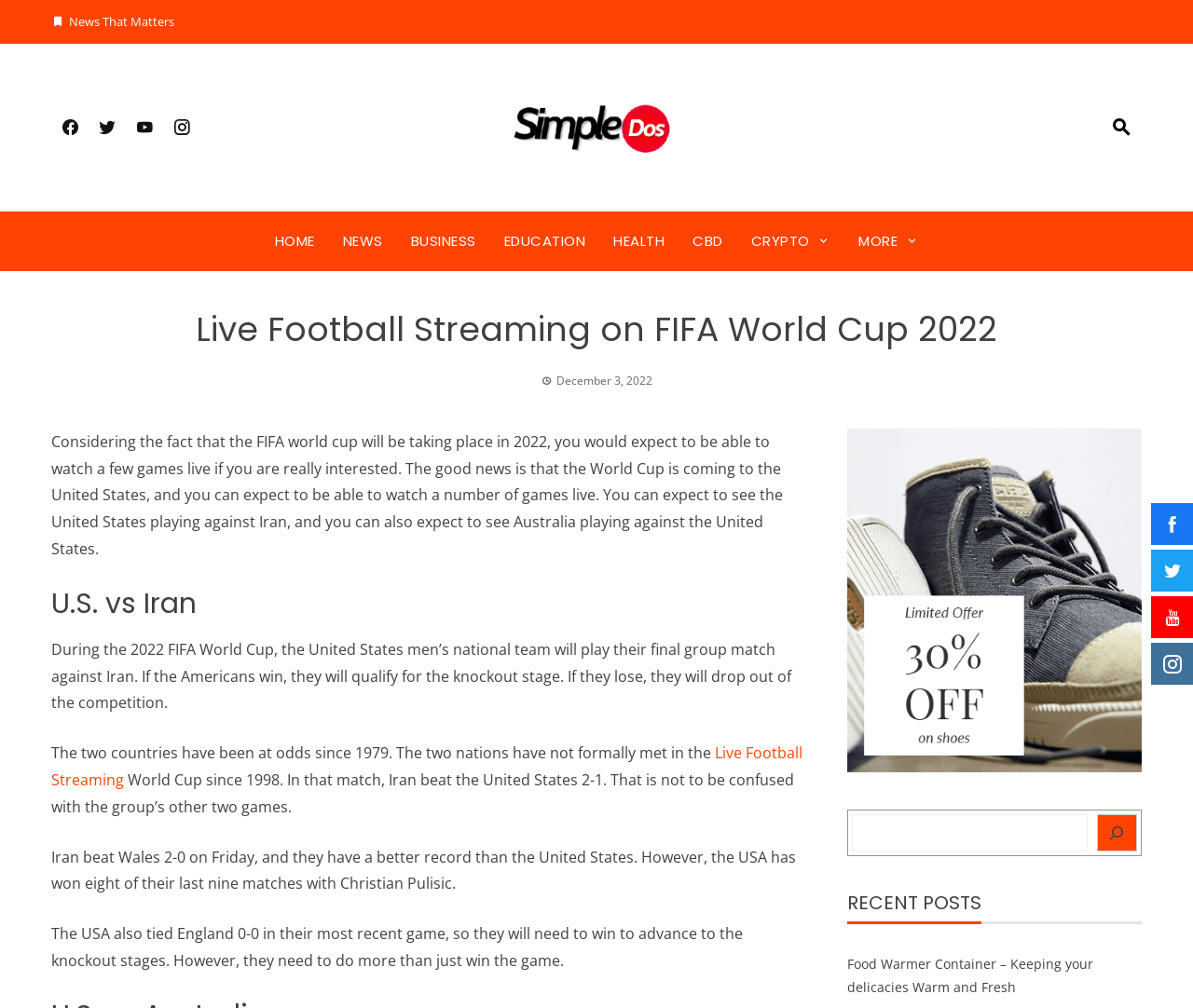Please locate and retrieve the main header text of the webpage.

Live Football Streaming on FIFA World Cup 2022